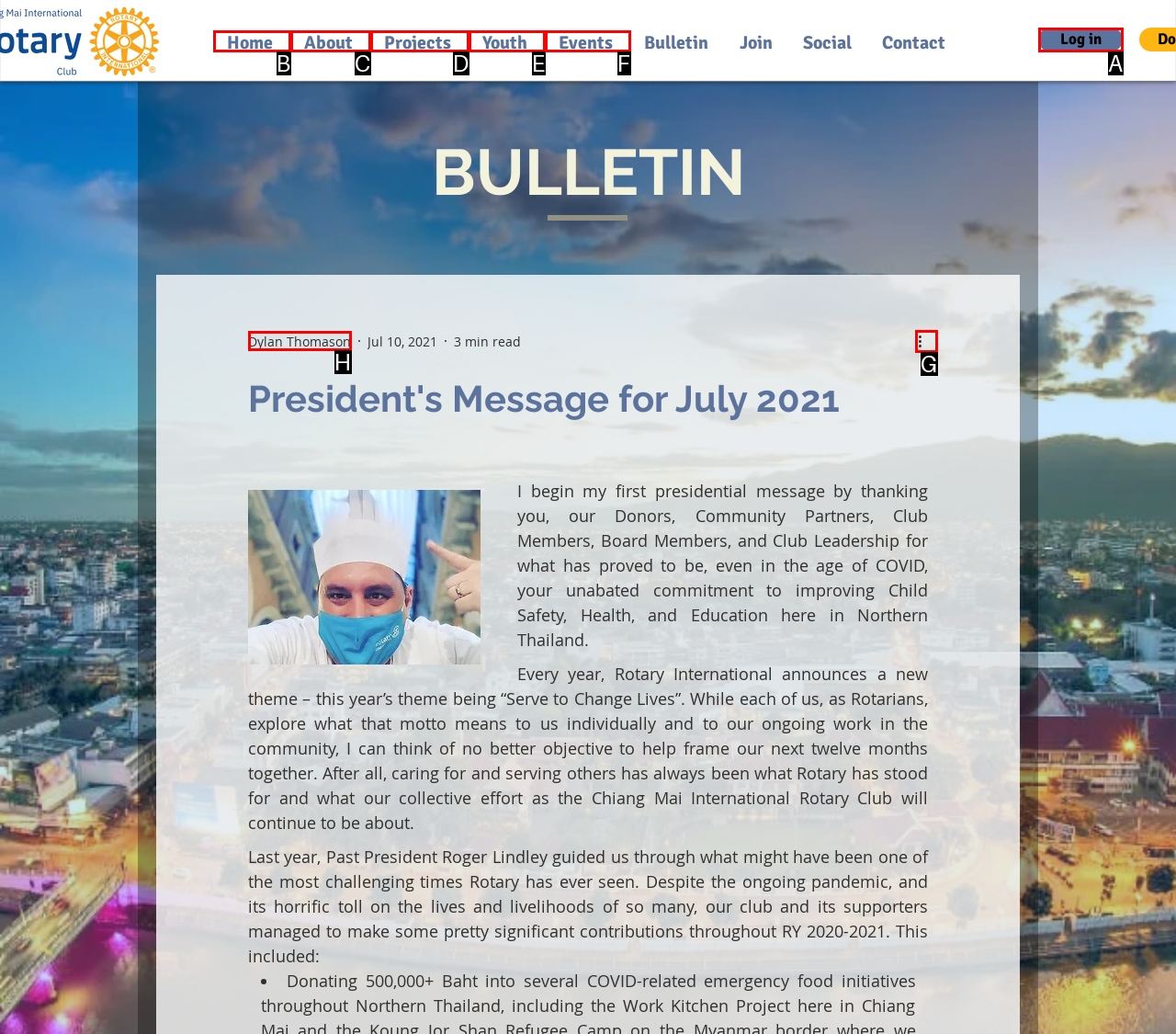Which option aligns with the description: Log in? Respond by selecting the correct letter.

A